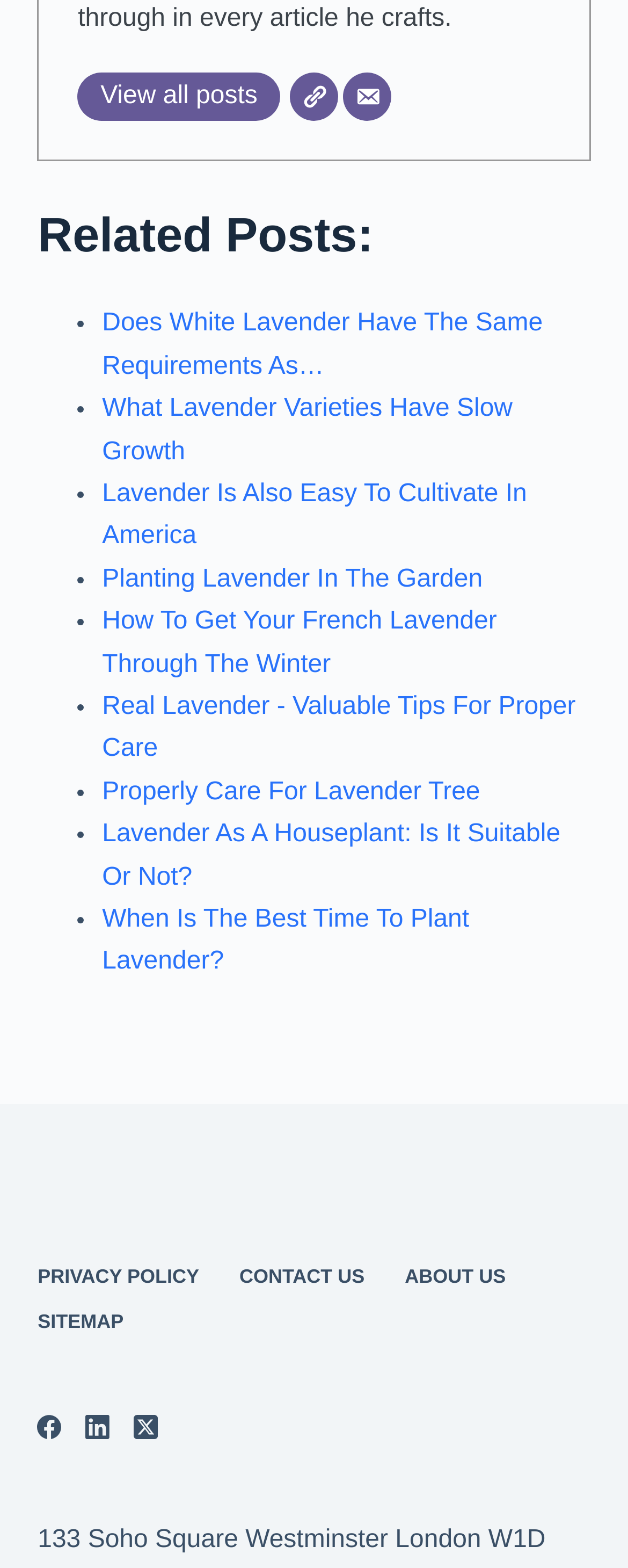Give a one-word or short-phrase answer to the following question: 
What is the category of posts listed on this webpage?

Lavender